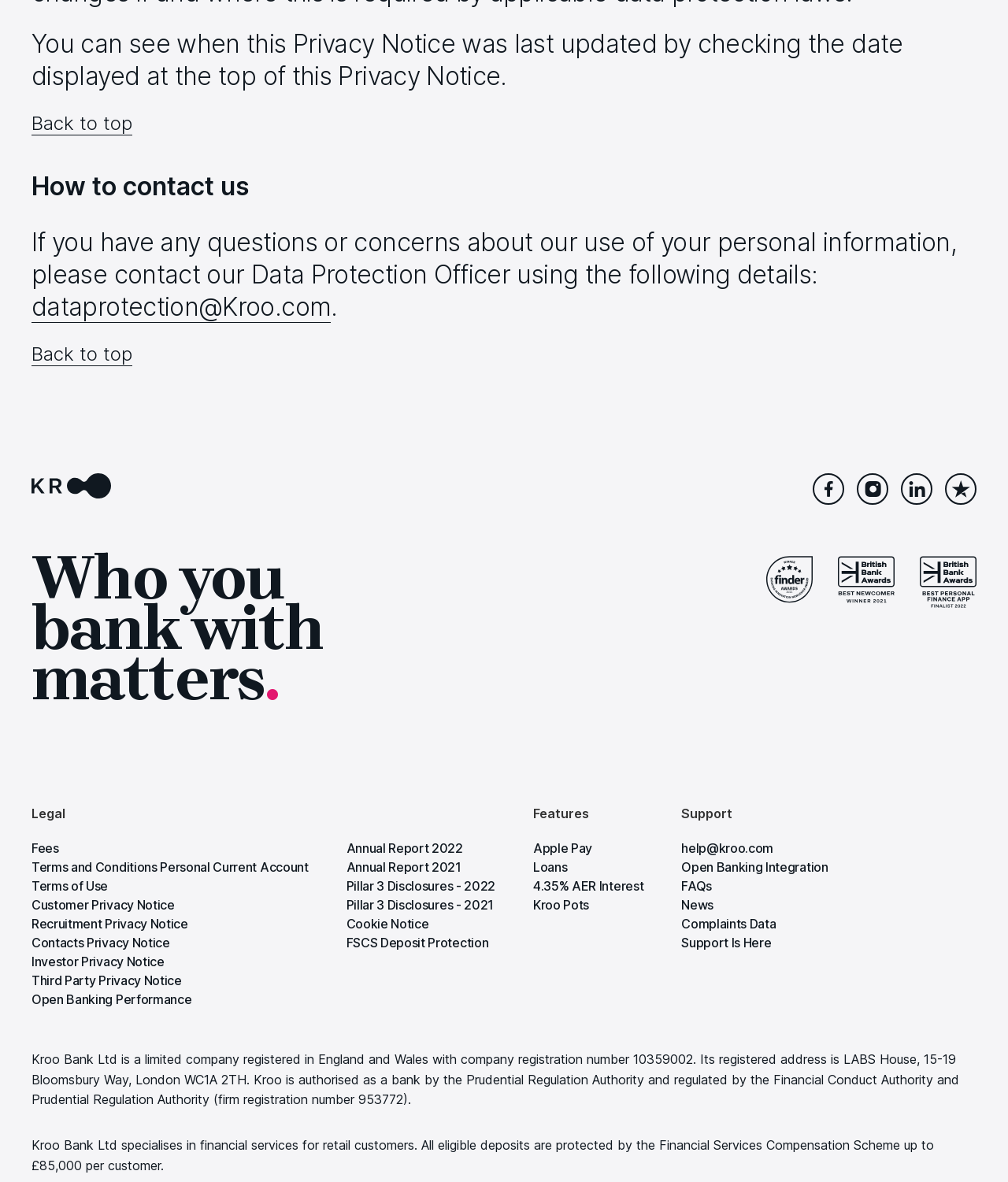What is the topic of the 'Customer Privacy Notice' link?
Based on the image, respond with a single word or phrase.

Privacy